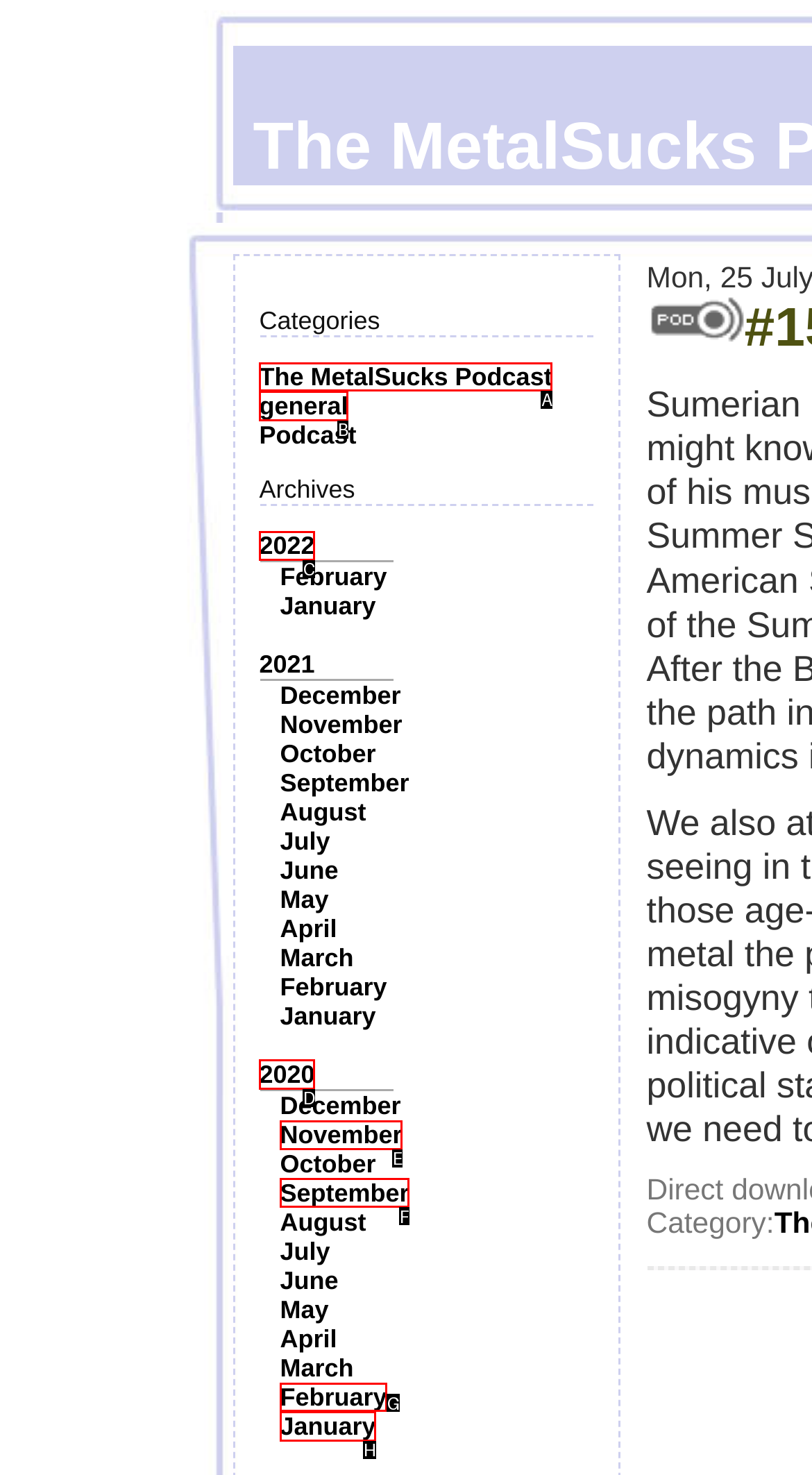Determine the right option to click to perform this task: Click on the 'Ash Avildsen of Sumerian Records' podcast
Answer with the correct letter from the given choices directly.

A